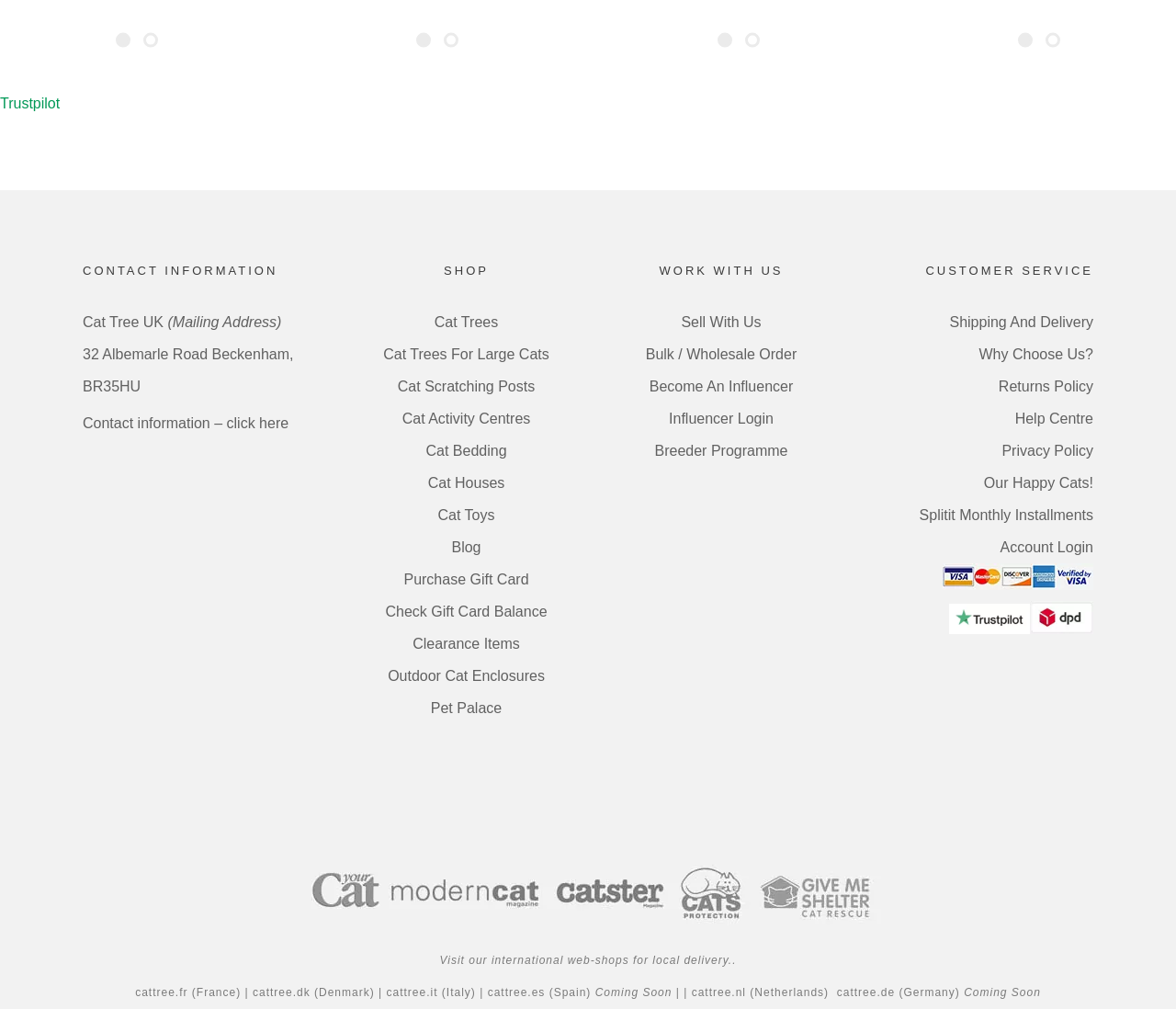Determine the bounding box coordinates of the section I need to click to execute the following instruction: "Check Gift Card Balance". Provide the coordinates as four float numbers between 0 and 1, i.e., [left, top, right, bottom].

[0.328, 0.599, 0.465, 0.614]